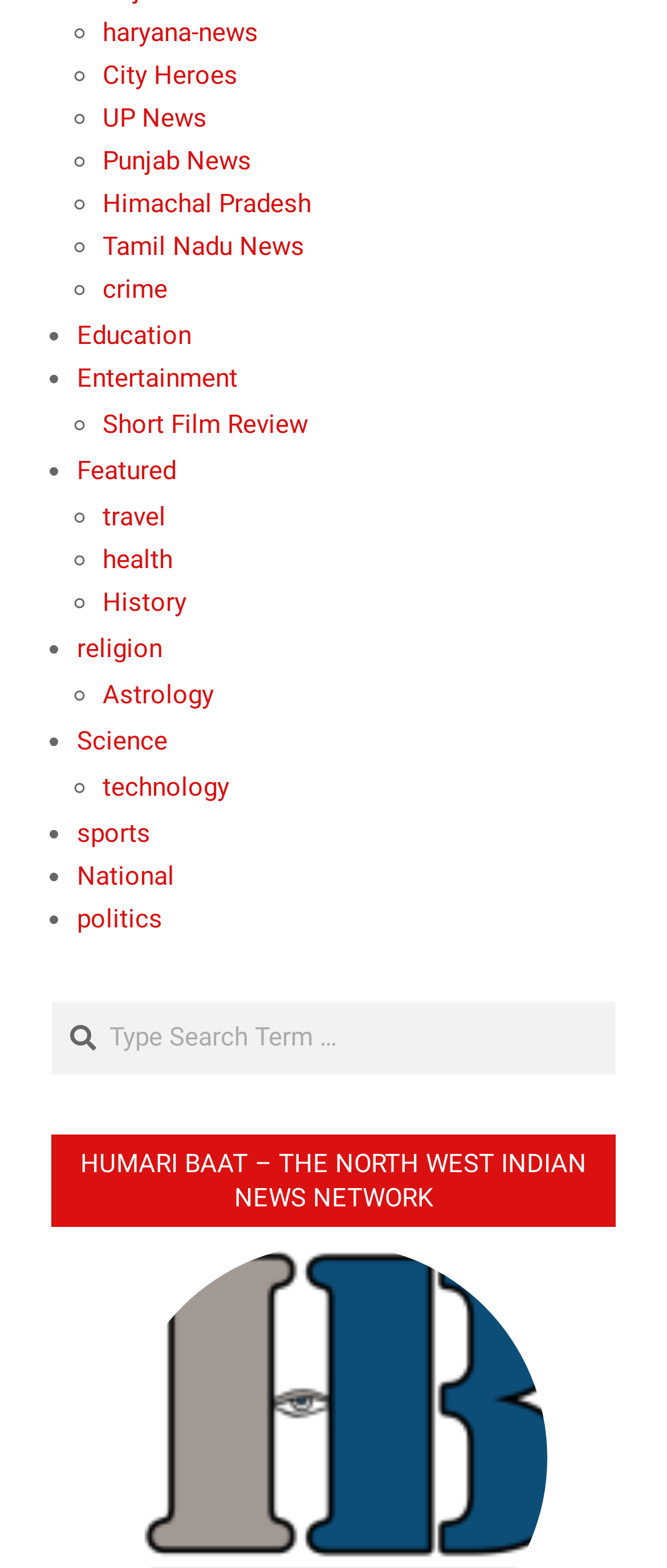Find the bounding box coordinates of the clickable area required to complete the following action: "click on Haryana news".

[0.154, 0.01, 0.387, 0.03]